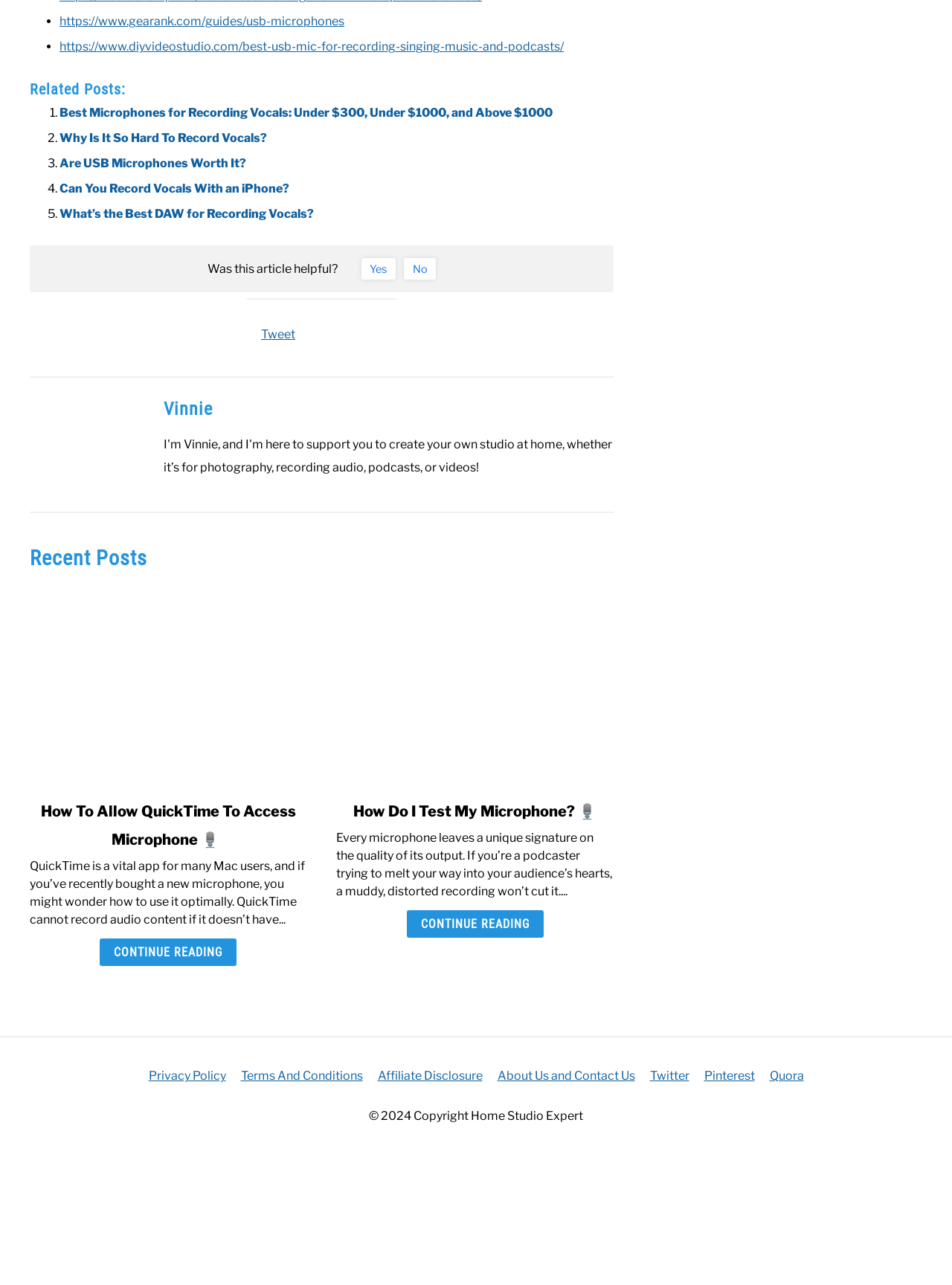How many recent posts are listed?
Observe the image and answer the question with a one-word or short phrase response.

2